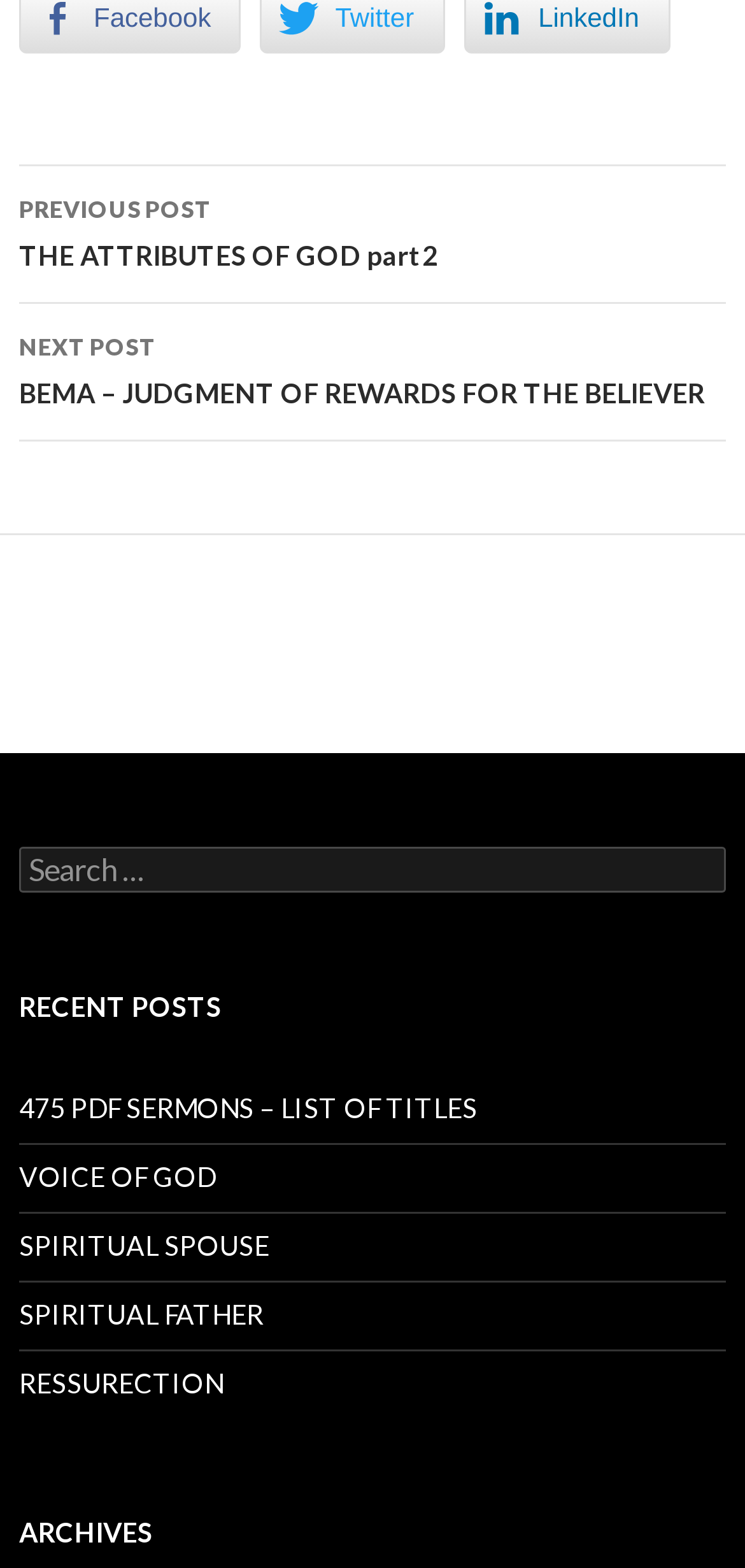Analyze the image and give a detailed response to the question:
What is the category of the posts listed under 'RECENT POSTS'?

The posts listed under 'RECENT POSTS' have titles such as 'VOICE OF GOD', 'SPIRITUAL SPOUSE', and 'SPIRITUAL FATHER', suggesting that they are related to spiritual or religious topics.